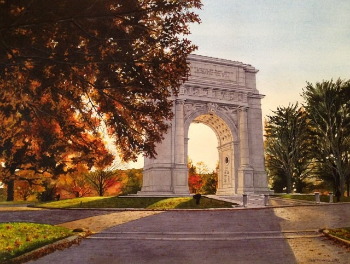What is the artistic style of the image?
Analyze the screenshot and provide a detailed answer to the question.

The caption explicitly states that the image is a 'vibrant watercolor rendering' of the National Memorial Arch, indicating that the artistic style of the image is watercolor.